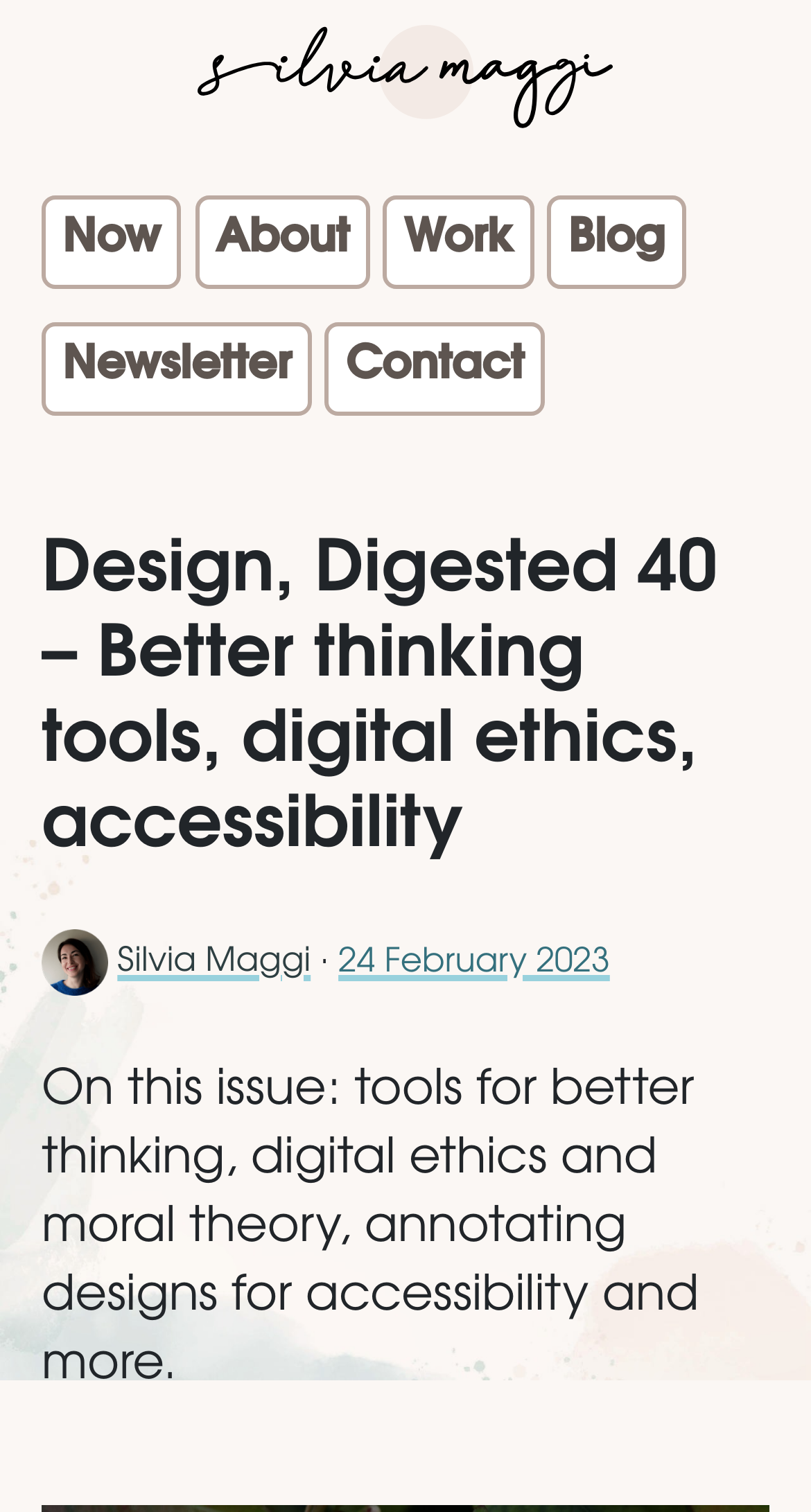Identify the main title of the webpage and generate its text content.

Design, Digested 40 – Better thinking tools, digital ethics, accessibility